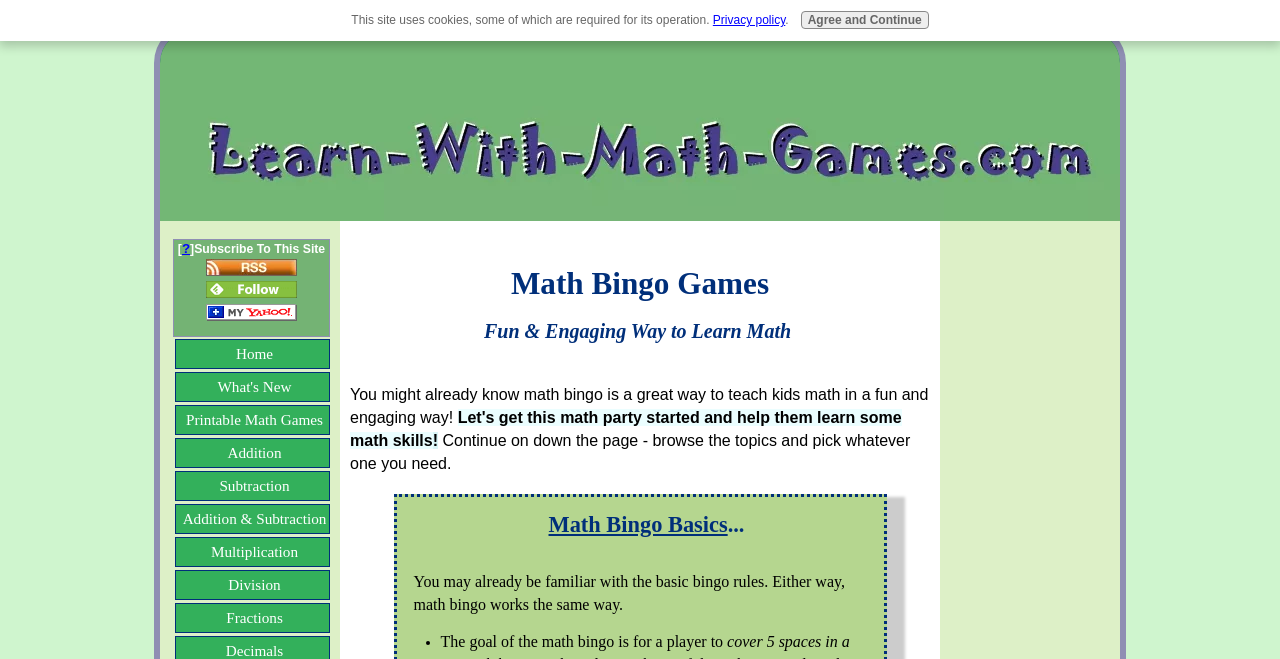Please provide a comprehensive answer to the question below using the information from the image: What is the goal of the math bingo game?

According to the webpage, the goal of the math bingo game is for a player to achieve something, although the exact goal is not specified. The webpage mentions that the goal is stated in the math bingo basics section.